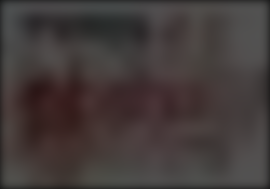What is the purpose of the visual presentation?
Please answer the question as detailed as possible.

The visual presentation, which may include illustrations or textual information, is intended to inform readers about different types of phobias, aiming to raise awareness and understanding of these conditions, suggesting that the purpose is educational and informative.